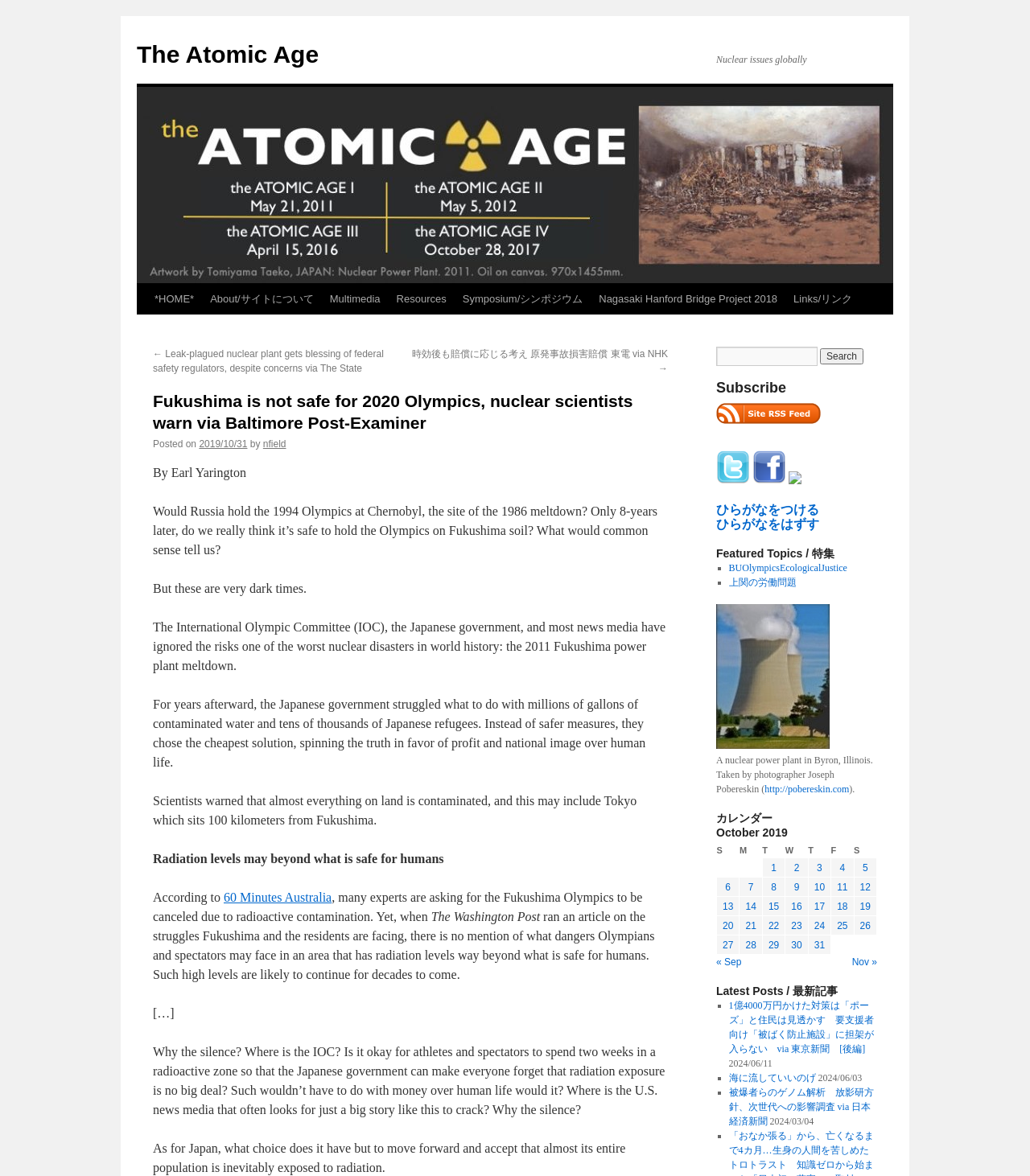Determine the bounding box coordinates for the area you should click to complete the following instruction: "Subscribe to the newsletter".

[0.695, 0.324, 0.852, 0.336]